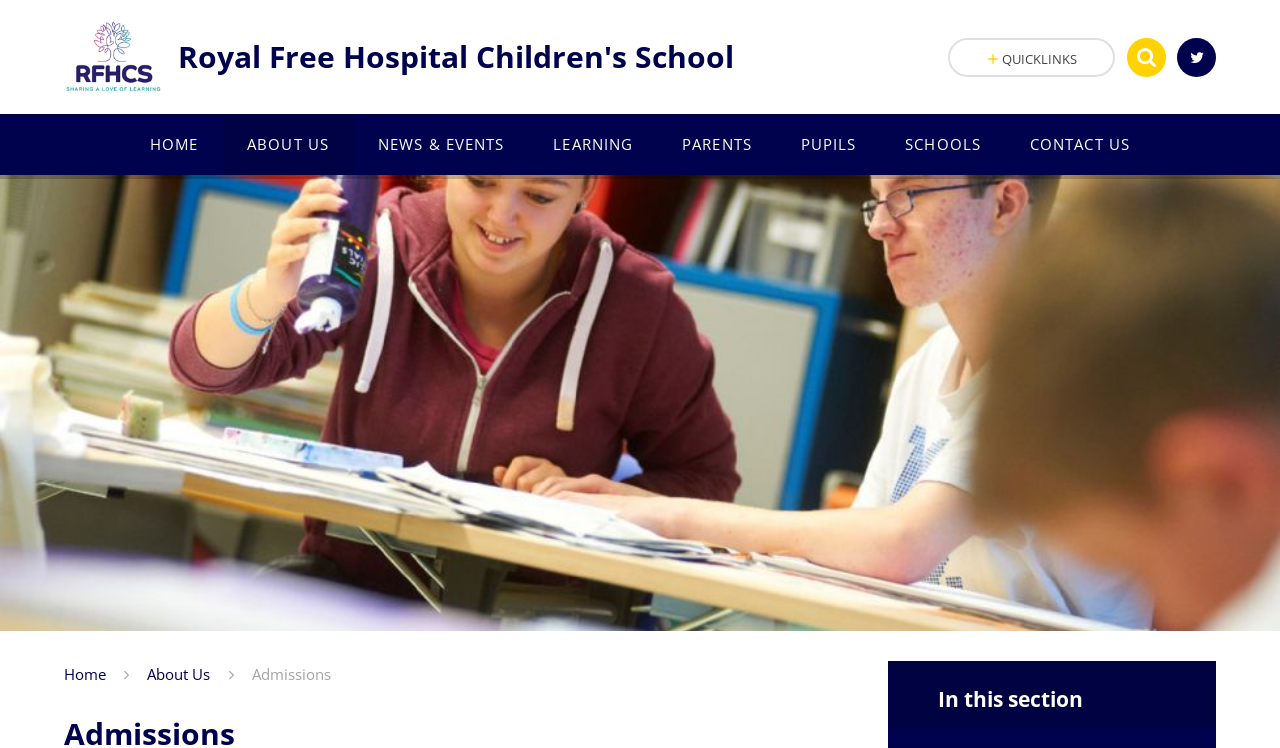Identify the headline of the webpage and generate its text content.

Royal Free Hospital Children's School